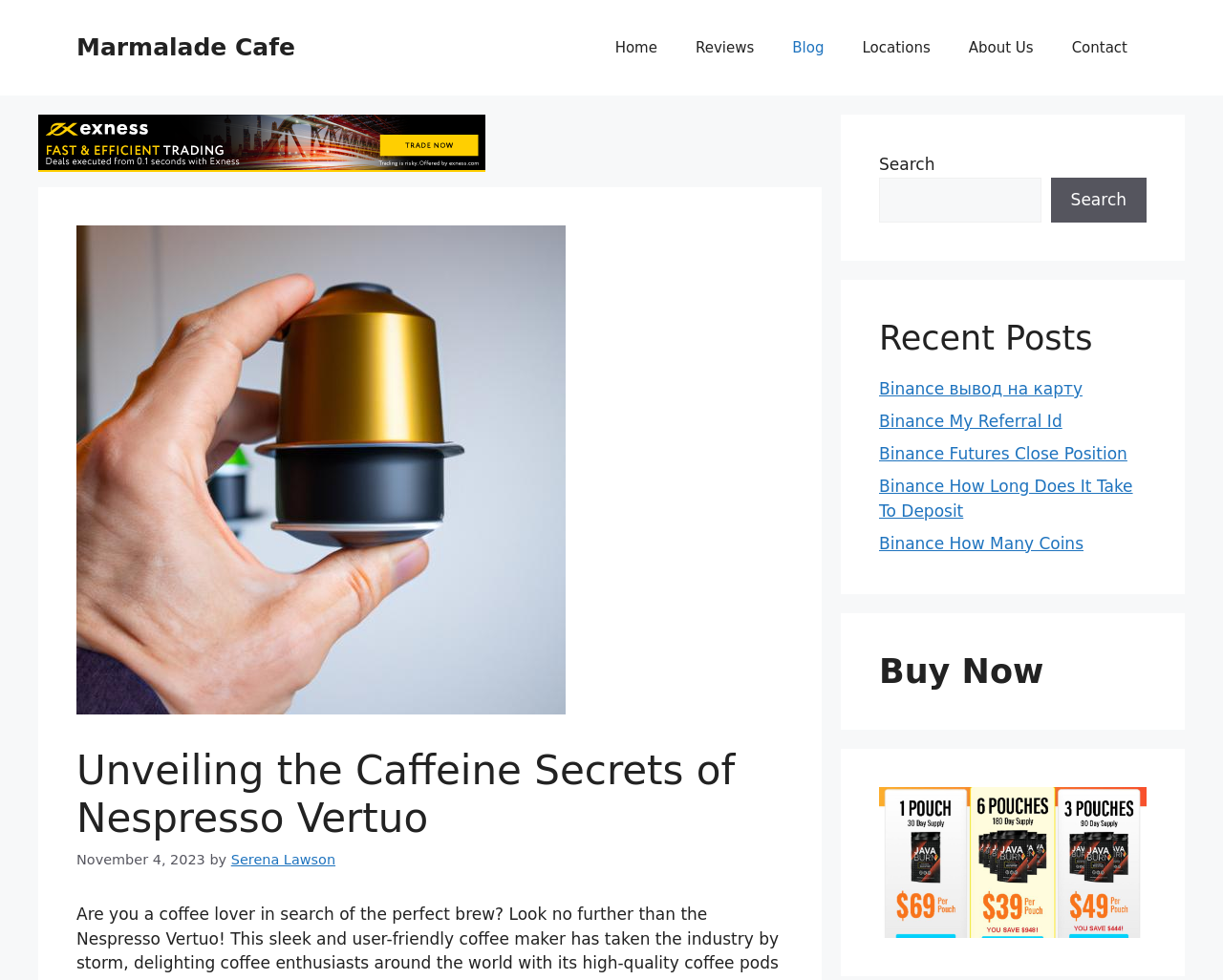What is the purpose of the search box?
From the image, respond using a single word or phrase.

To search the website